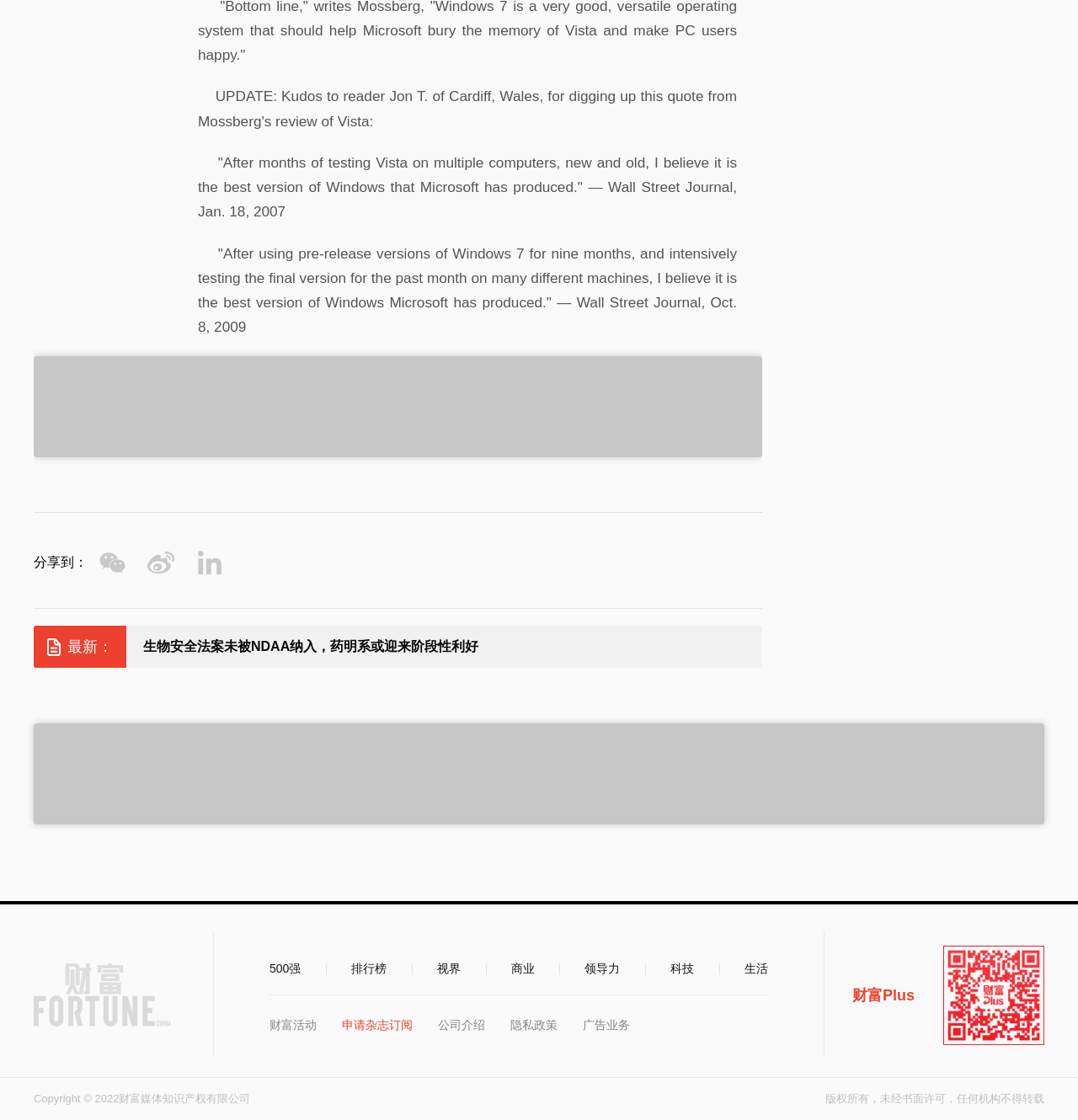Kindly determine the bounding box coordinates for the area that needs to be clicked to execute this instruction: "View the 500强 ranking".

[0.25, 0.857, 0.279, 0.873]